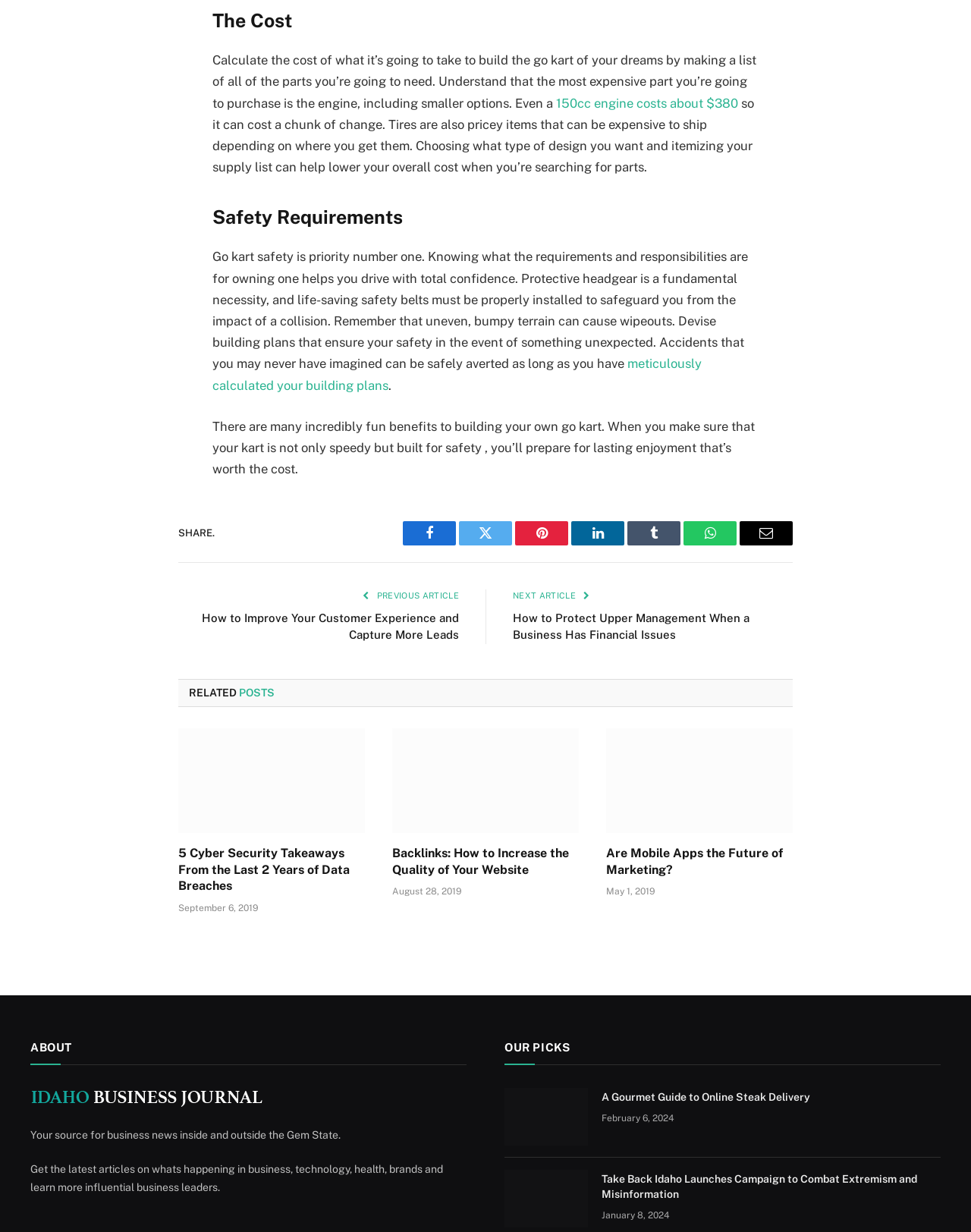Determine the bounding box of the UI element mentioned here: "150cc engine costs about $380". The coordinates must be in the format [left, top, right, bottom] with values ranging from 0 to 1.

[0.573, 0.077, 0.76, 0.09]